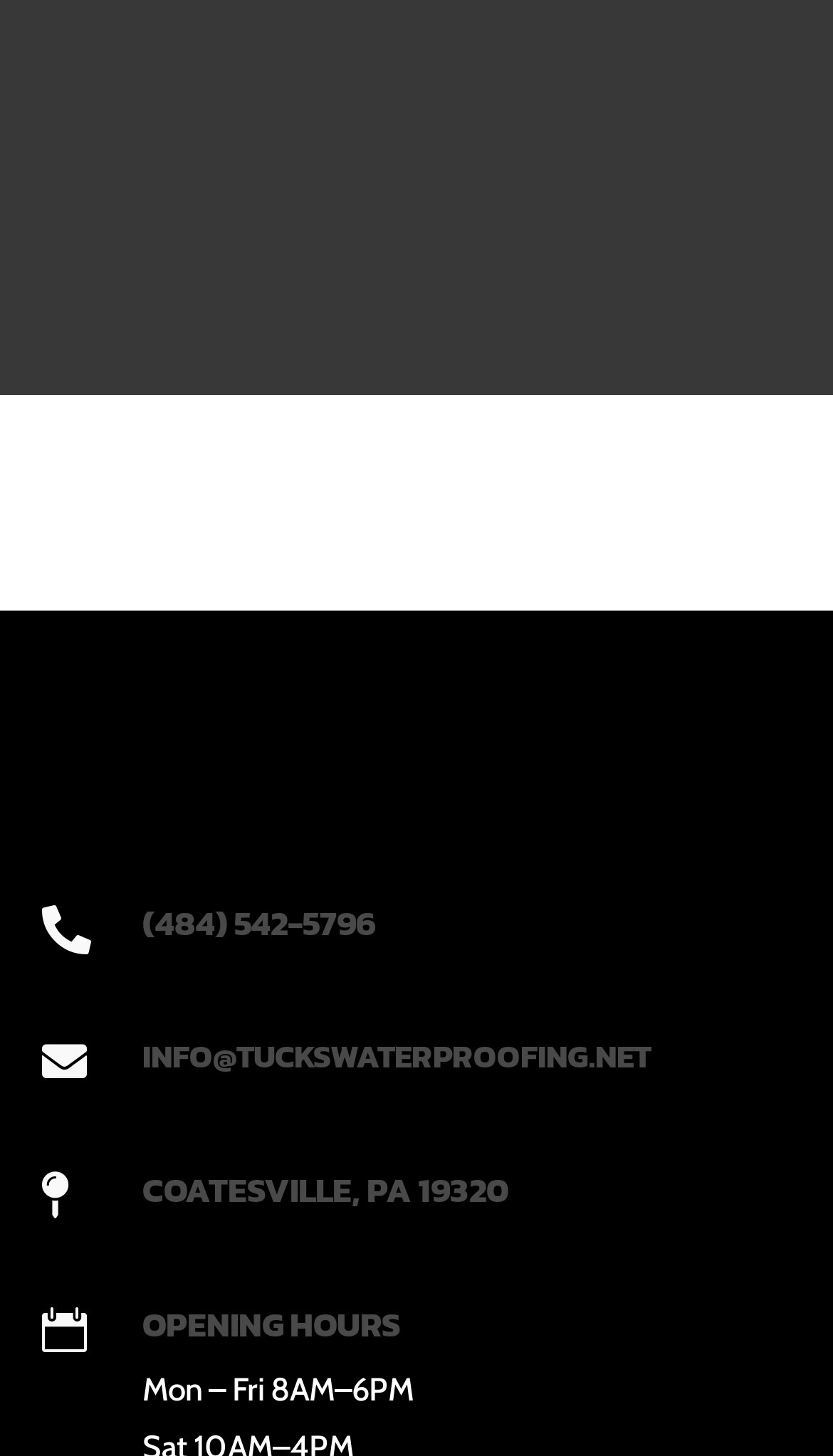What is the phone number?
Using the image, provide a concise answer in one word or a short phrase.

(484) 542-5796